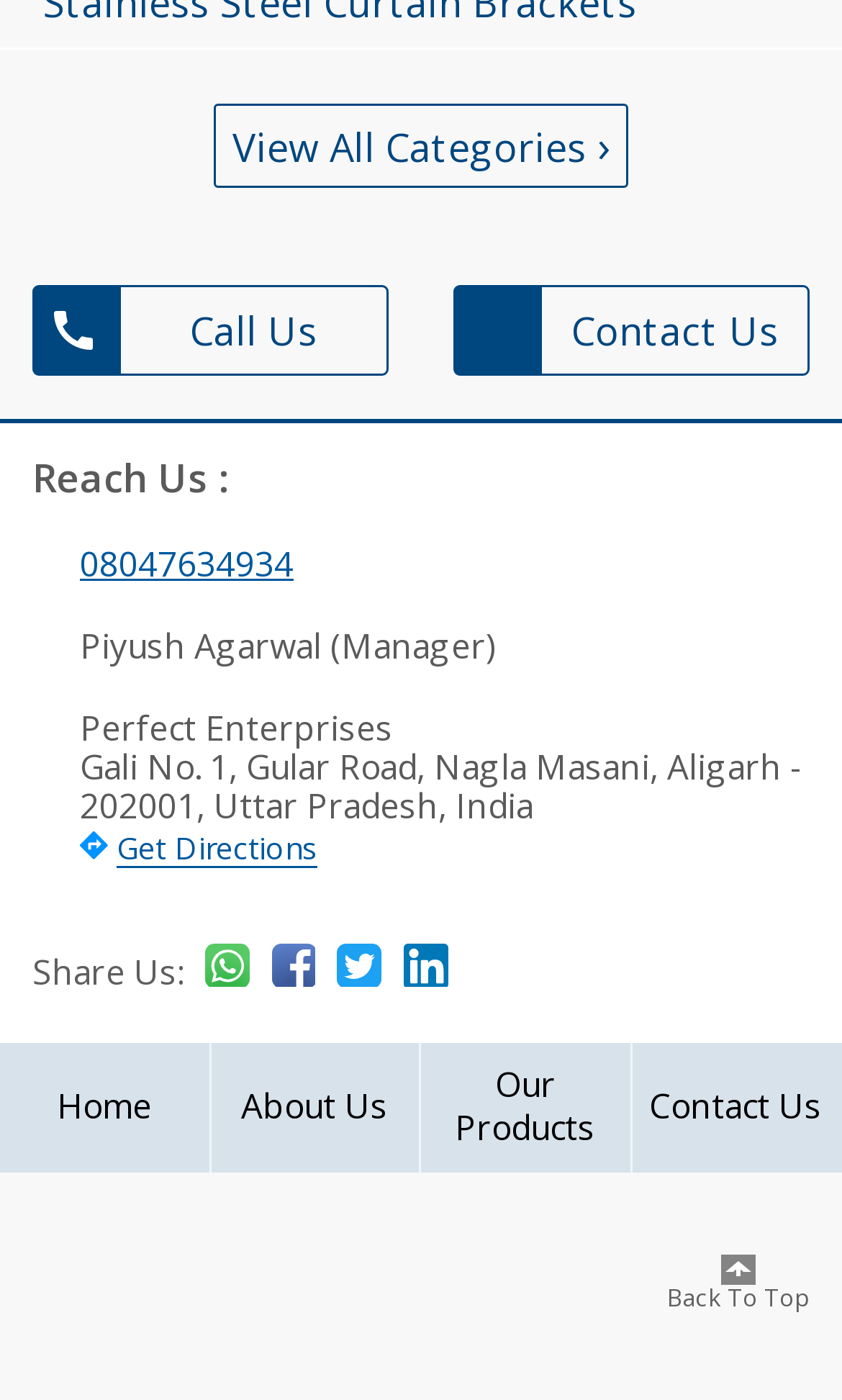Please determine the bounding box coordinates of the area that needs to be clicked to complete this task: 'Share on facebook'. The coordinates must be four float numbers between 0 and 1, formatted as [left, top, right, bottom].

[0.322, 0.673, 0.375, 0.715]